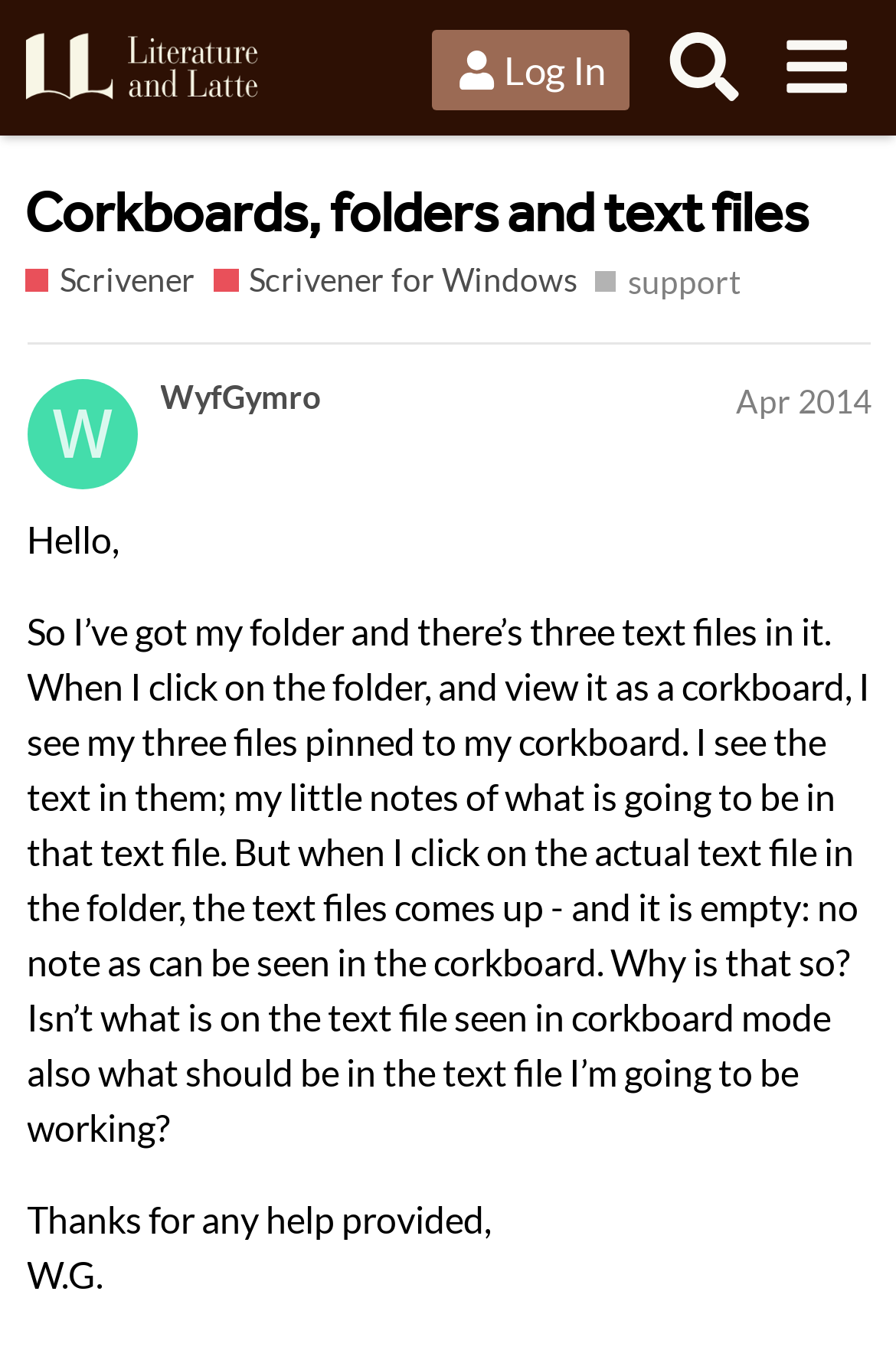Bounding box coordinates are specified in the format (top-left x, top-left y, bottom-right x, bottom-right y). All values are floating point numbers bounded between 0 and 1. Please provide the bounding box coordinate of the region this sentence describes: Apr 2014

[0.821, 0.281, 0.973, 0.31]